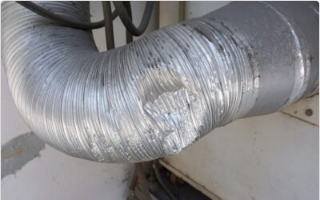Refer to the image and provide an in-depth answer to the question: 
What is the purpose of a well-maintained duct system?

According to the caption, a well-maintained duct system is crucial for enhancing HVAC efficiency, which ultimately leads to lower energy costs and improved comfort throughout the year.